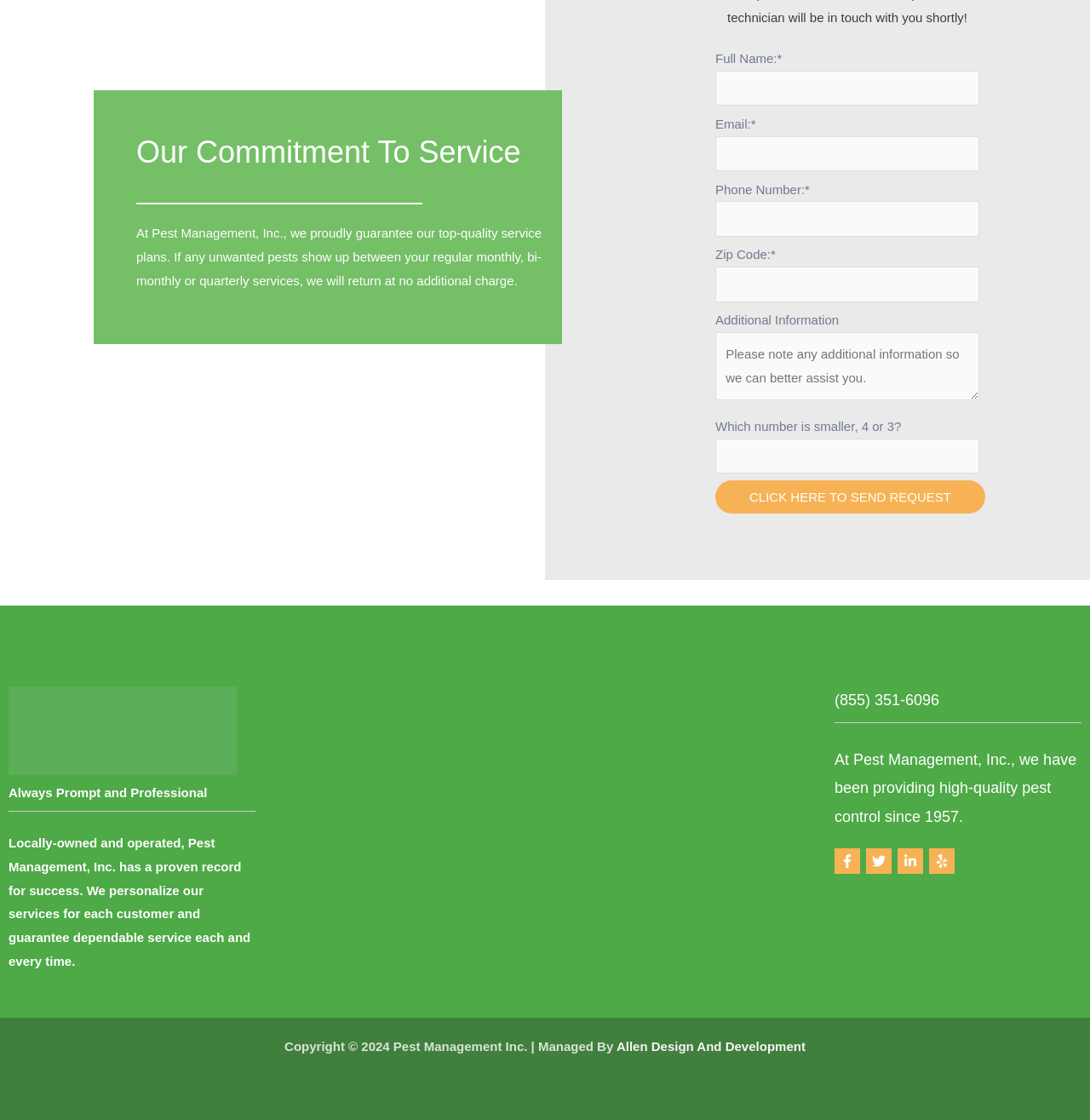What is the company's guarantee?
From the details in the image, answer the question comprehensively.

The company, Pest Management, Inc., guarantees its top-quality service plans, which means that if any unwanted pests show up between regular services, they will return at no additional charge.